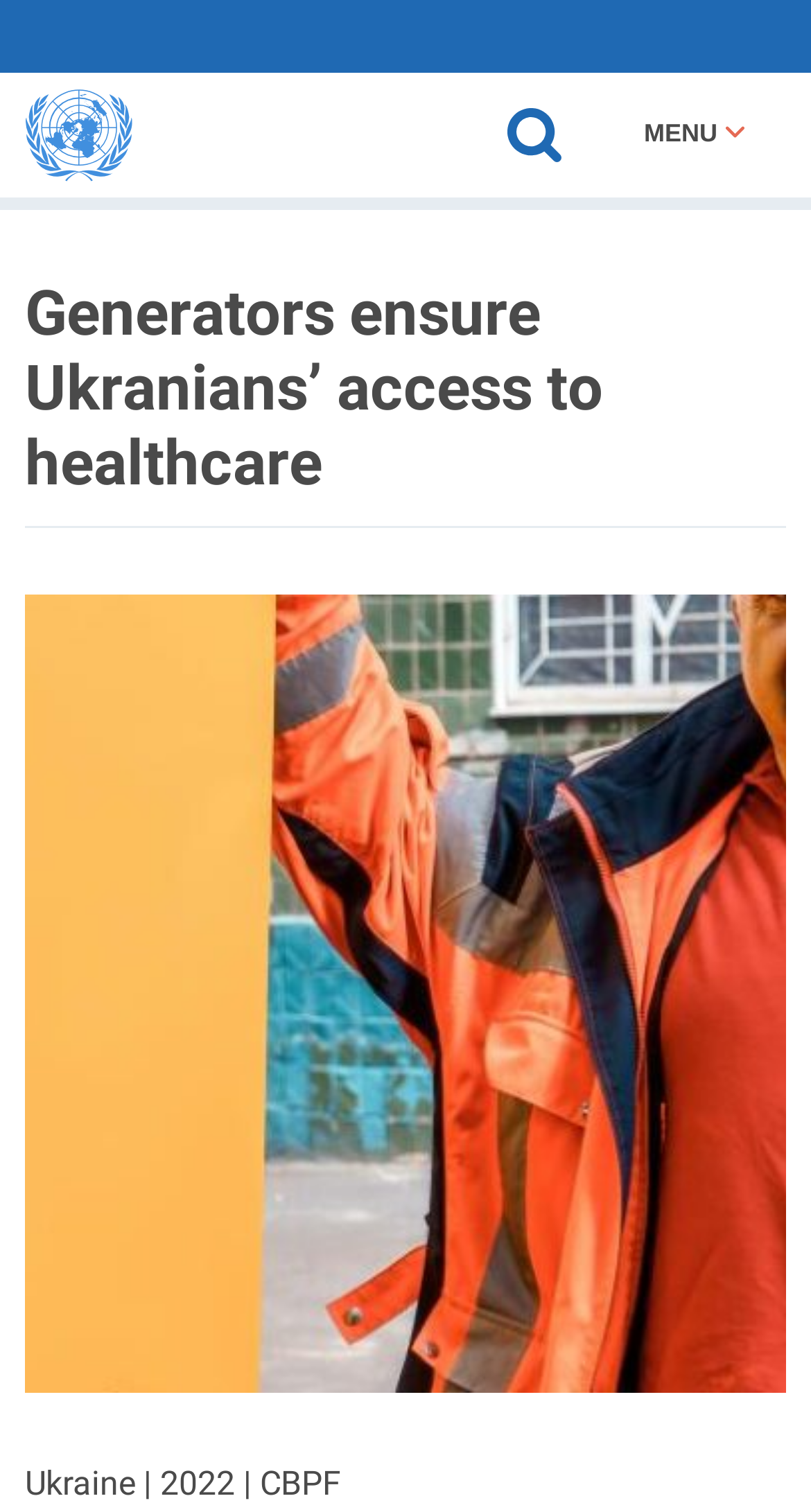What is the topic of the image on the webpage?
Use the image to give a comprehensive and detailed response to the question.

I found the answer by looking at the image element with the description 'Generators delivered to Kharkiv allowed hospitals to continue functioning. UNOPS/Yurii Veres.' which indicates the topic of the image.